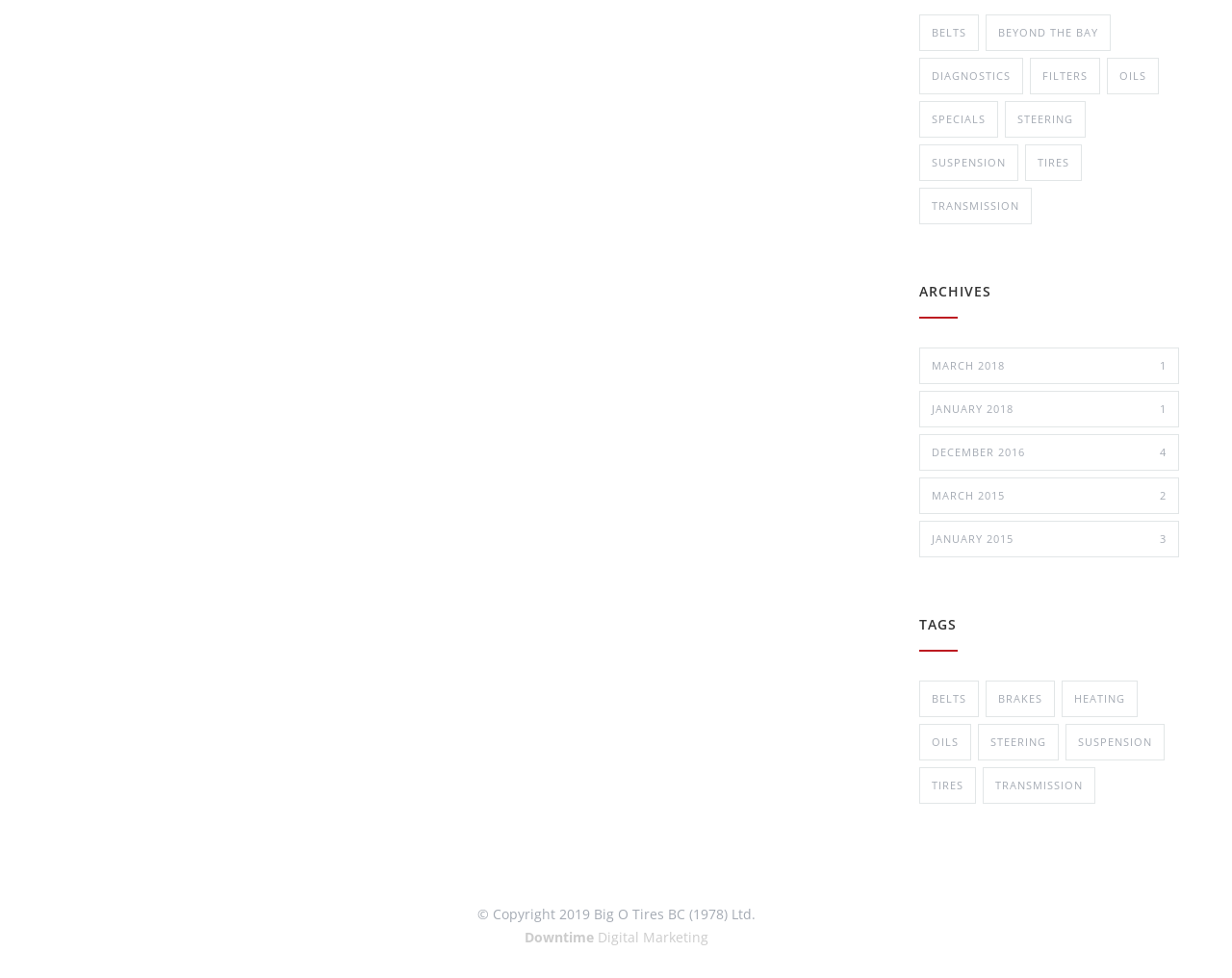Identify the bounding box for the given UI element using the description provided. Coordinates should be in the format (top-left x, top-left y, bottom-right x, bottom-right y) and must be between 0 and 1. Here is the description: Transmission

[0.746, 0.192, 0.838, 0.229]